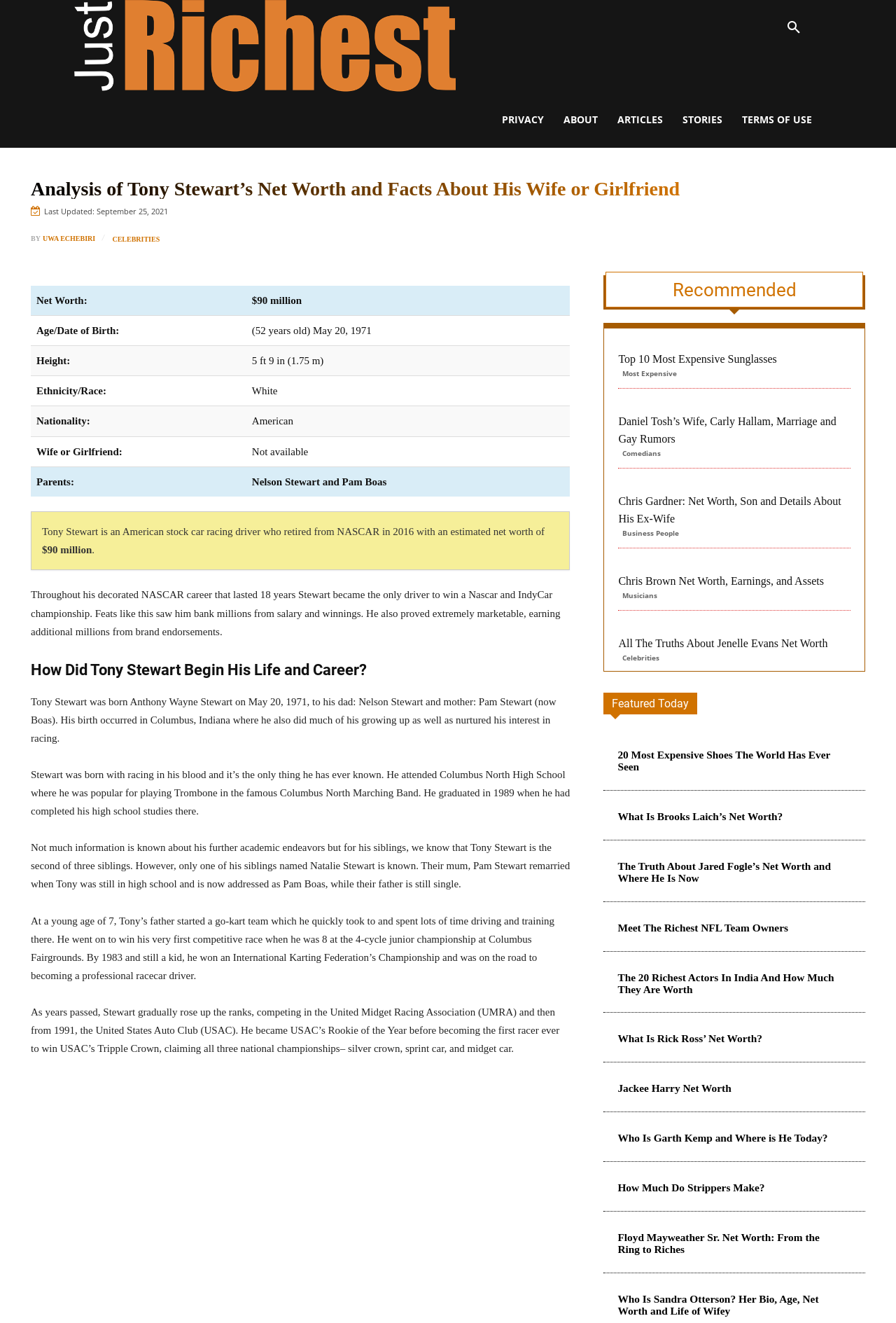Please identify the bounding box coordinates of the element that needs to be clicked to execute the following command: "View recommended articles". Provide the bounding box using four float numbers between 0 and 1, formatted as [left, top, right, bottom].

[0.676, 0.205, 0.963, 0.232]